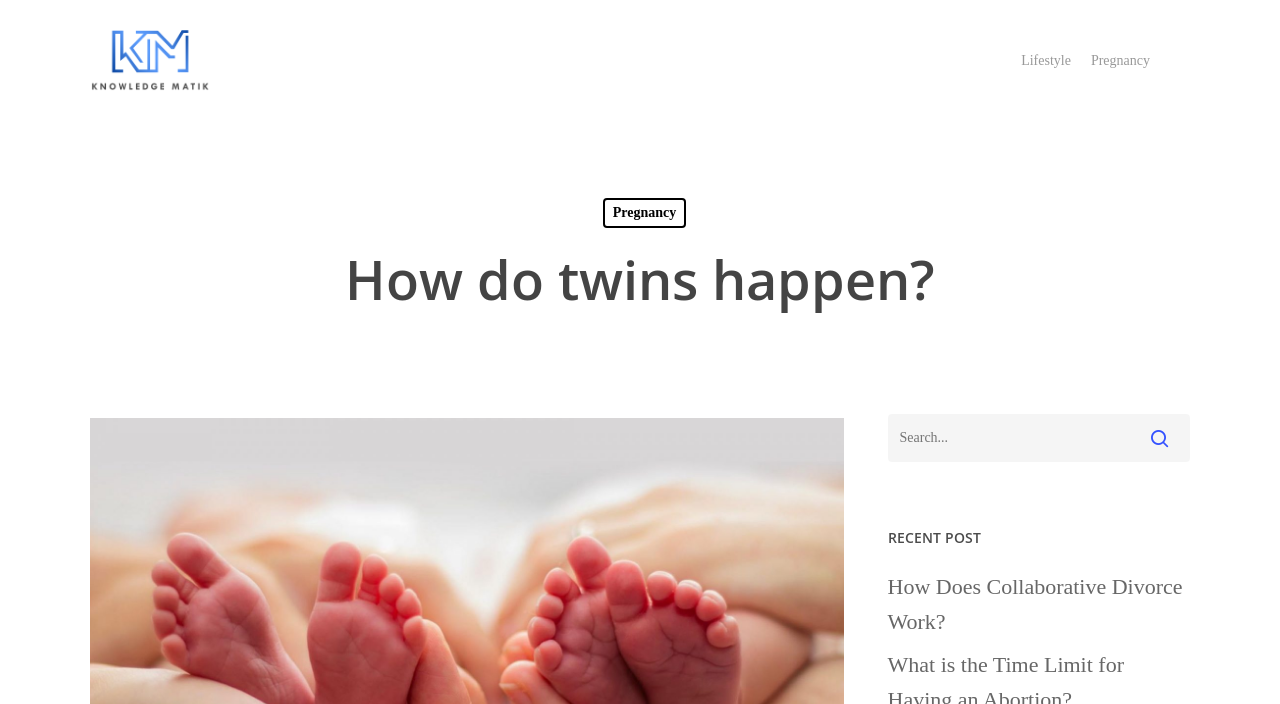Identify and extract the main heading from the webpage.

How do twins happen?